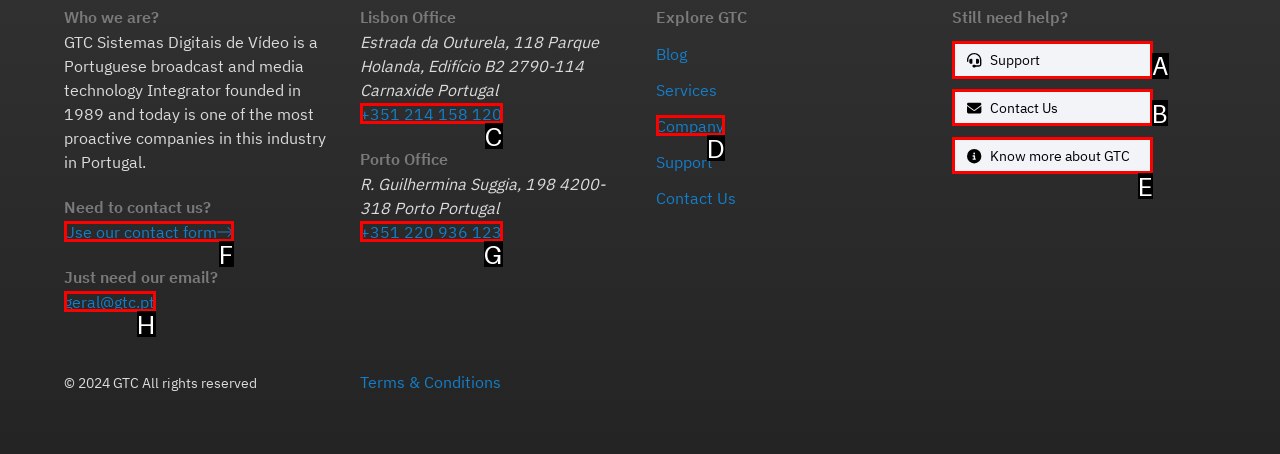Select the correct UI element to click for this task: Visit 'Support'.
Answer using the letter from the provided options.

A